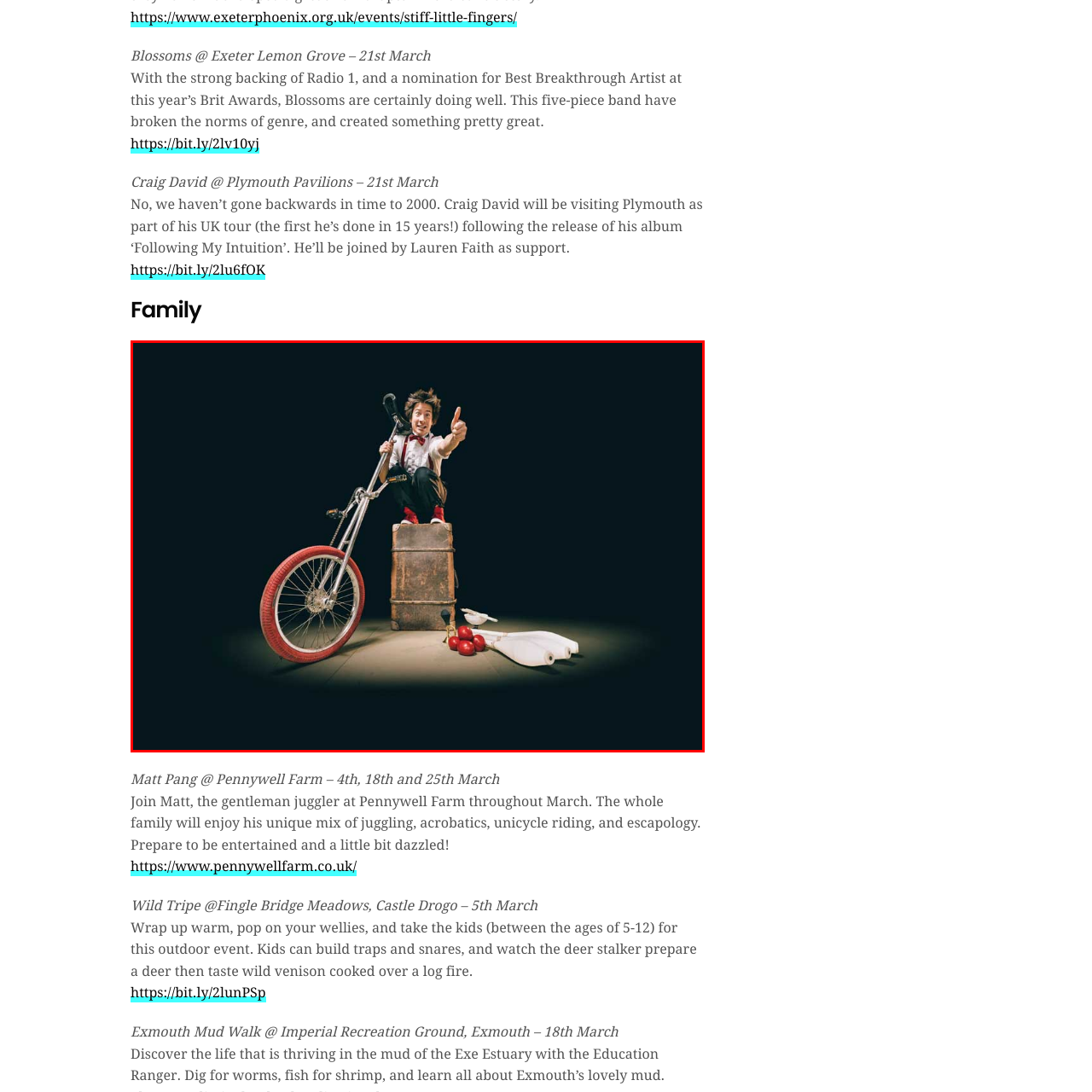What type of entertainment does the image represent?
Look closely at the part of the image outlined in red and give a one-word or short phrase answer.

Family-friendly entertainment